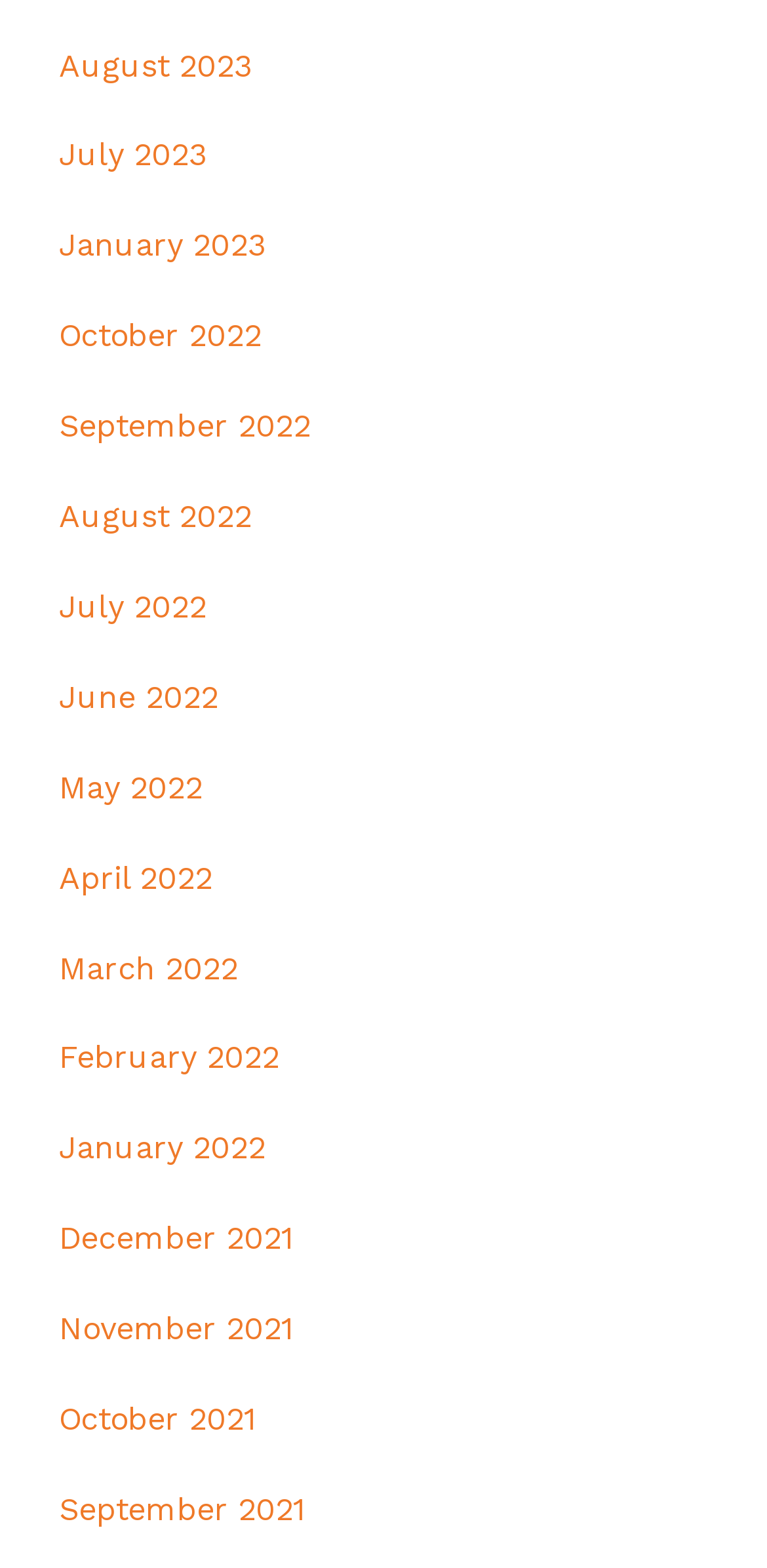Provide a brief response in the form of a single word or phrase:
What is the oldest month listed?

September 2021